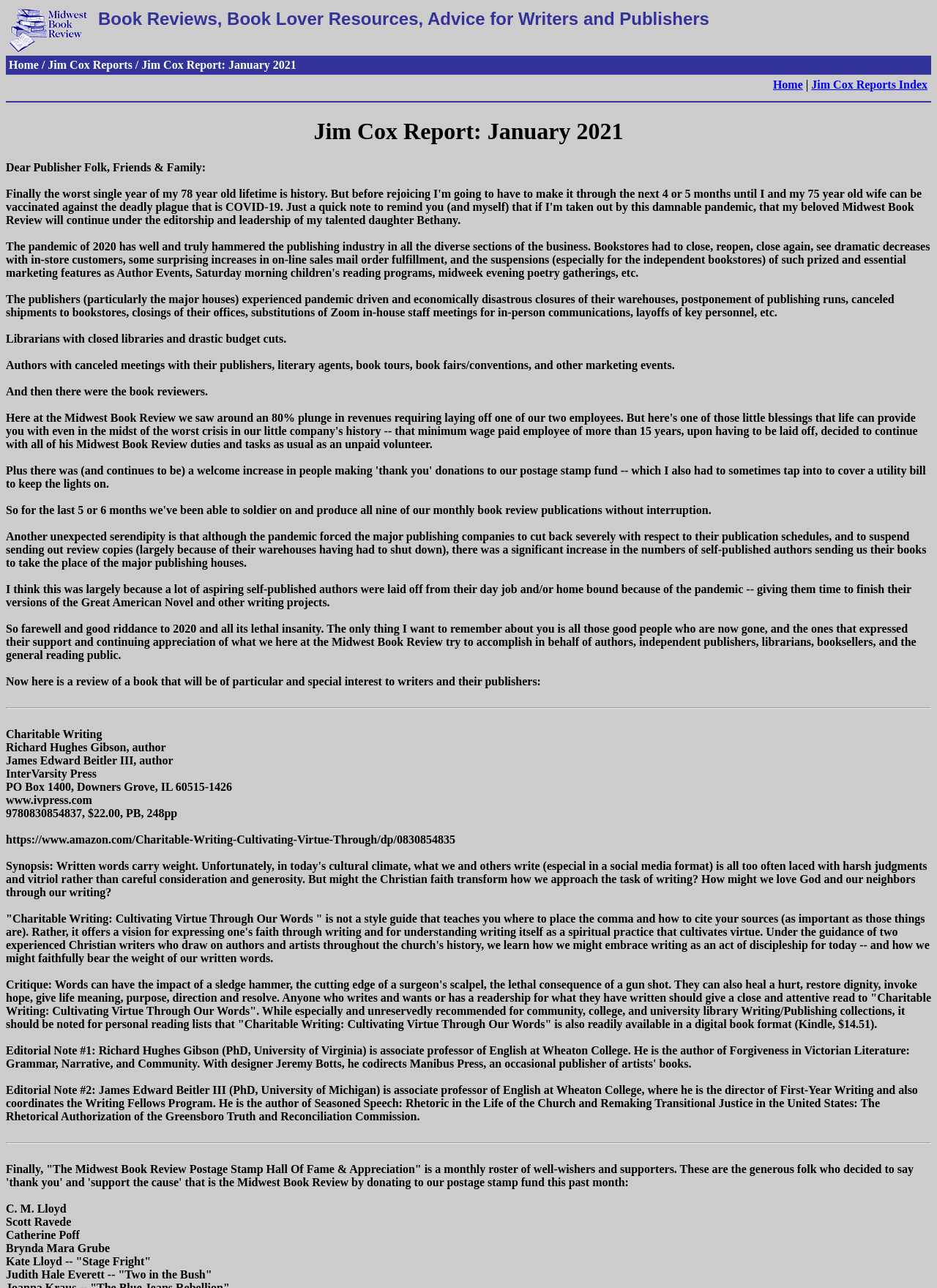How many supporters are listed in the 'Midwest Book Review Postage Stamp Hall Of Fame & Appreciation'?
Based on the image, give a concise answer in the form of a single word or short phrase.

5